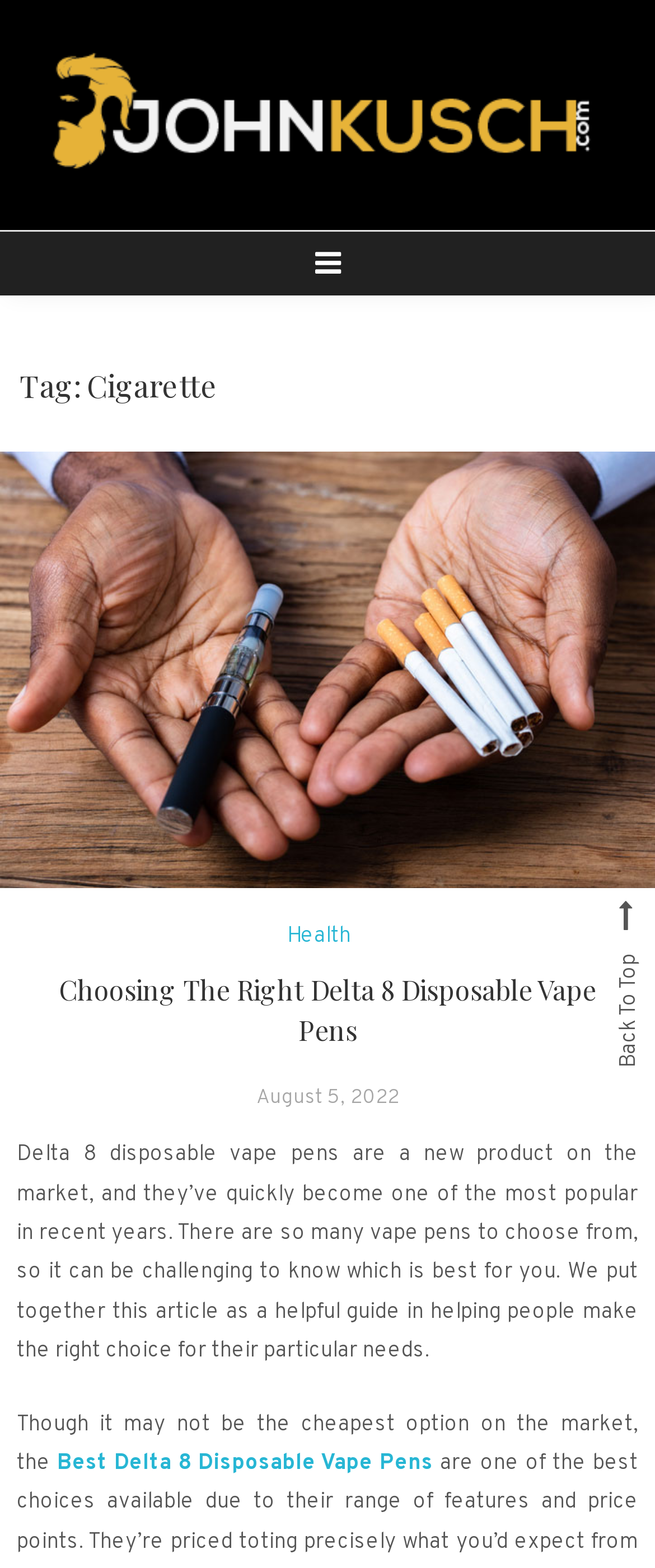What is the date of the article?
Could you give a comprehensive explanation in response to this question?

The date of the article can be found in the link 'August 5, 2022', which is likely the publication date of the article.